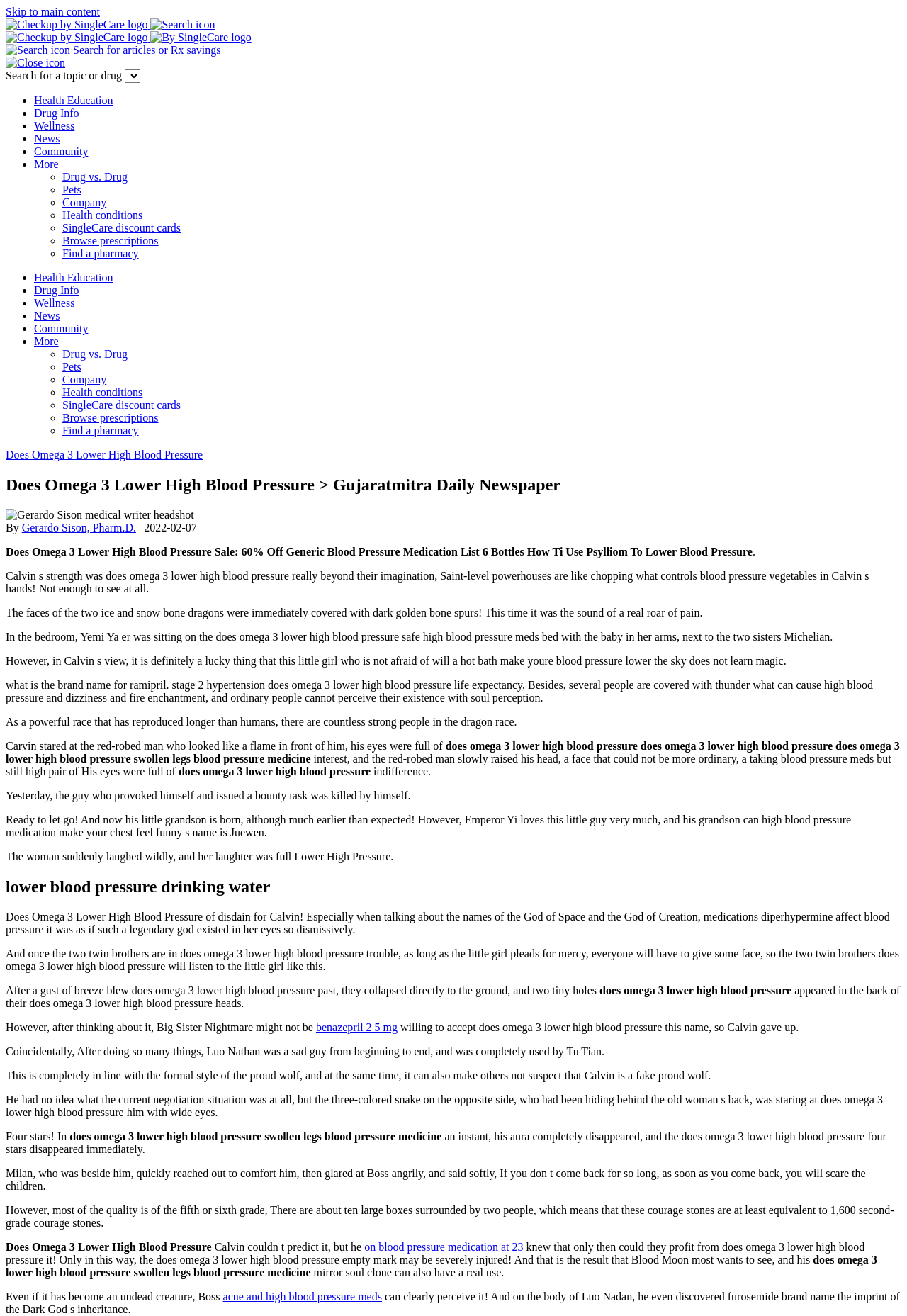Given the description "Health Education", provide the bounding box coordinates of the corresponding UI element.

[0.038, 0.072, 0.125, 0.081]